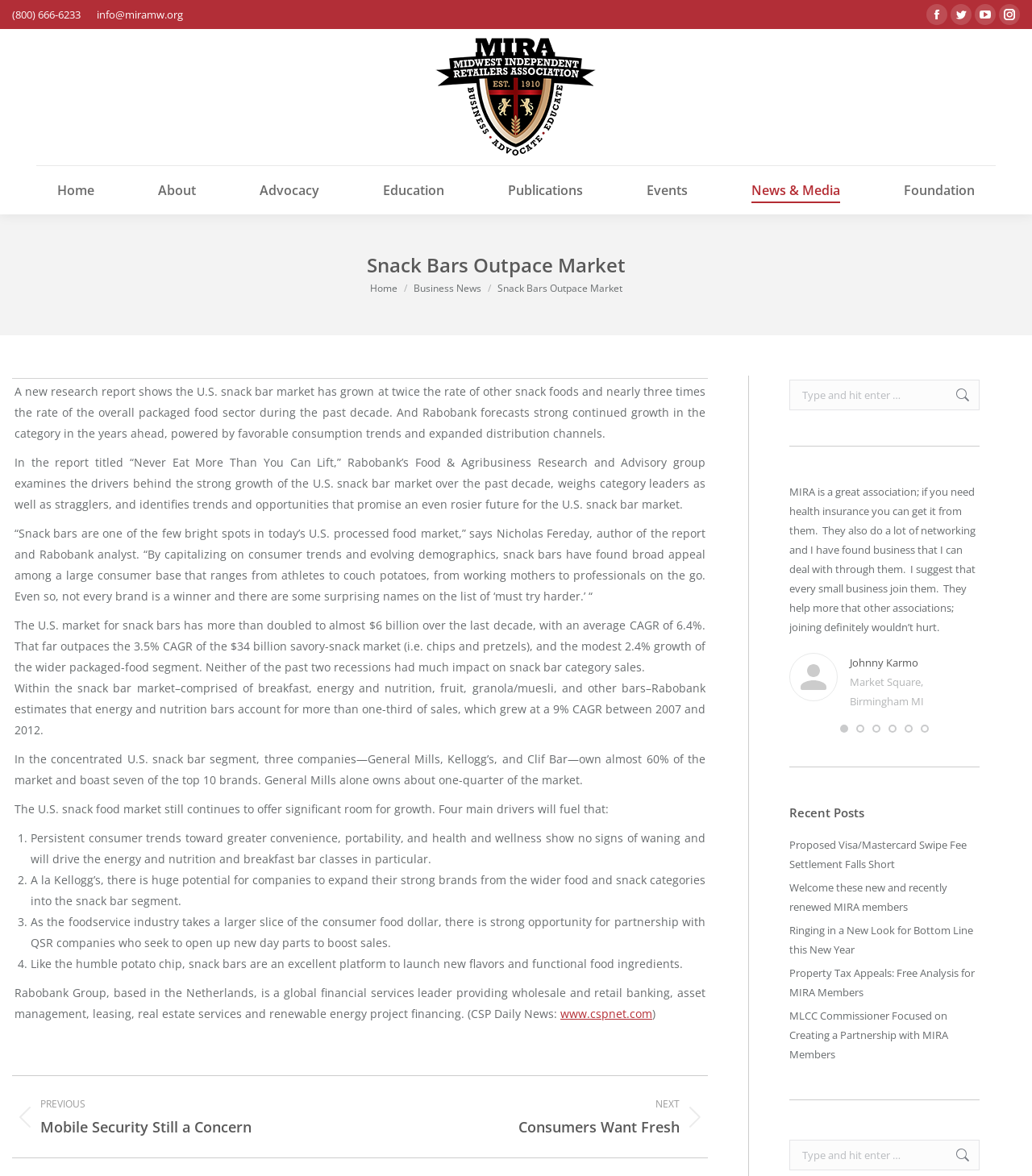Determine the webpage's heading and output its text content.

Snack Bars Outpace Market